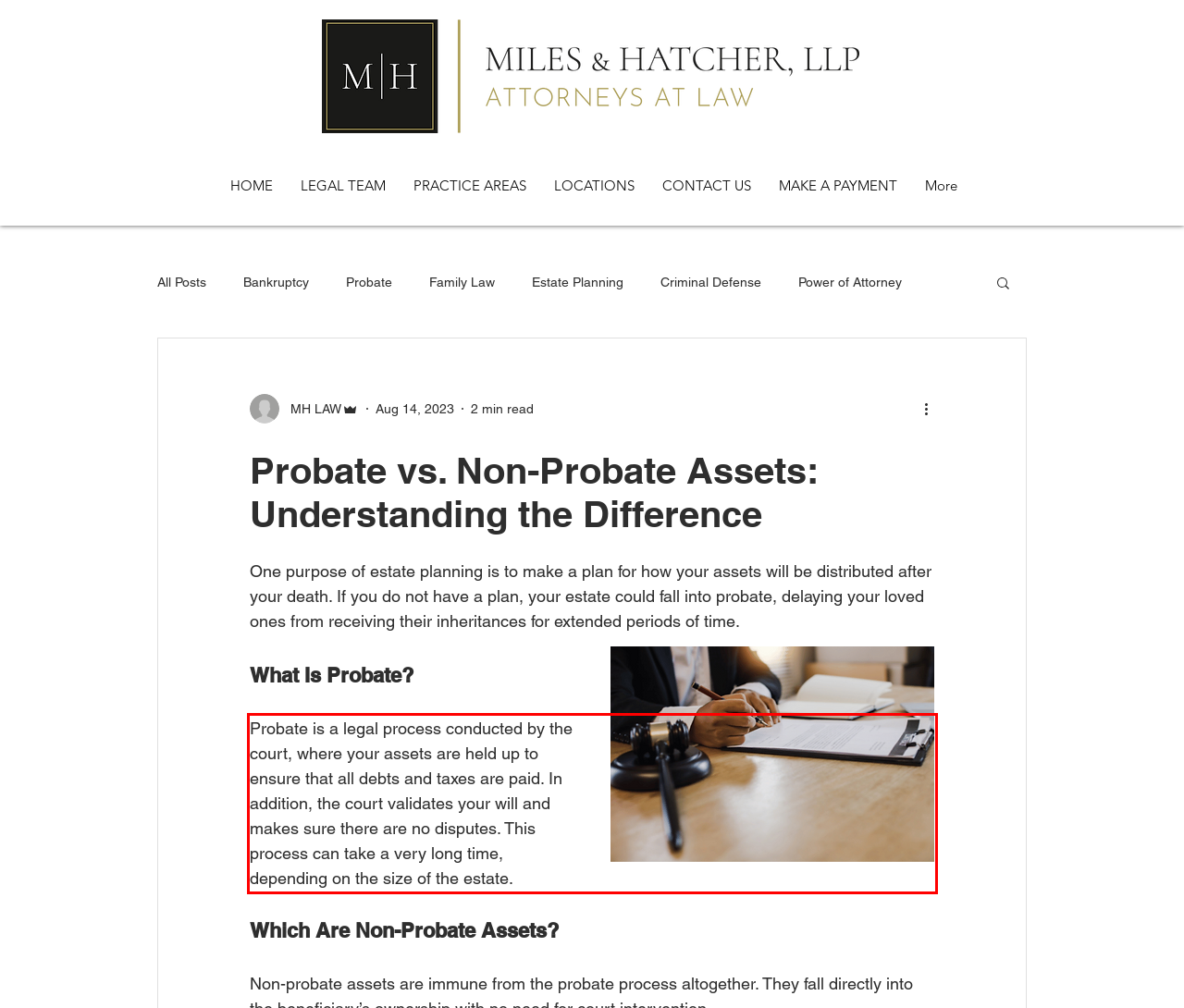Within the screenshot of the webpage, locate the red bounding box and use OCR to identify and provide the text content inside it.

Probate is a legal process conducted by the court, where your assets are held up to ensure that all debts and taxes are paid. In addition, the court validates your will and makes sure there are no disputes. This process can take a very long time, depending on the size of the estate.